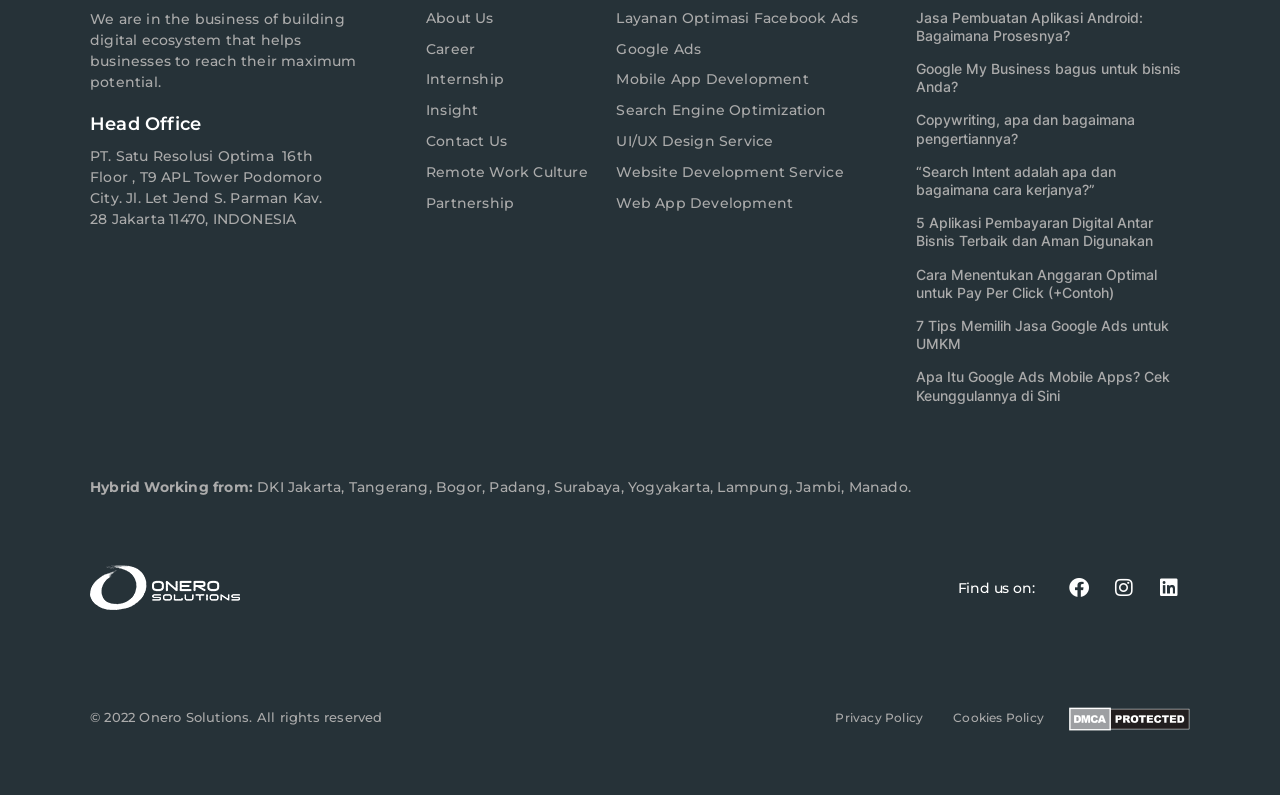How many links are there in the 'About Us' section?
Use the information from the screenshot to give a comprehensive response to the question.

The 'About Us' section is located at the top of the webpage, and it contains 7 links: 'About Us', 'Career', 'Internship', 'Insight', 'Contact Us', 'Remote Work Culture', and 'Partnership'.